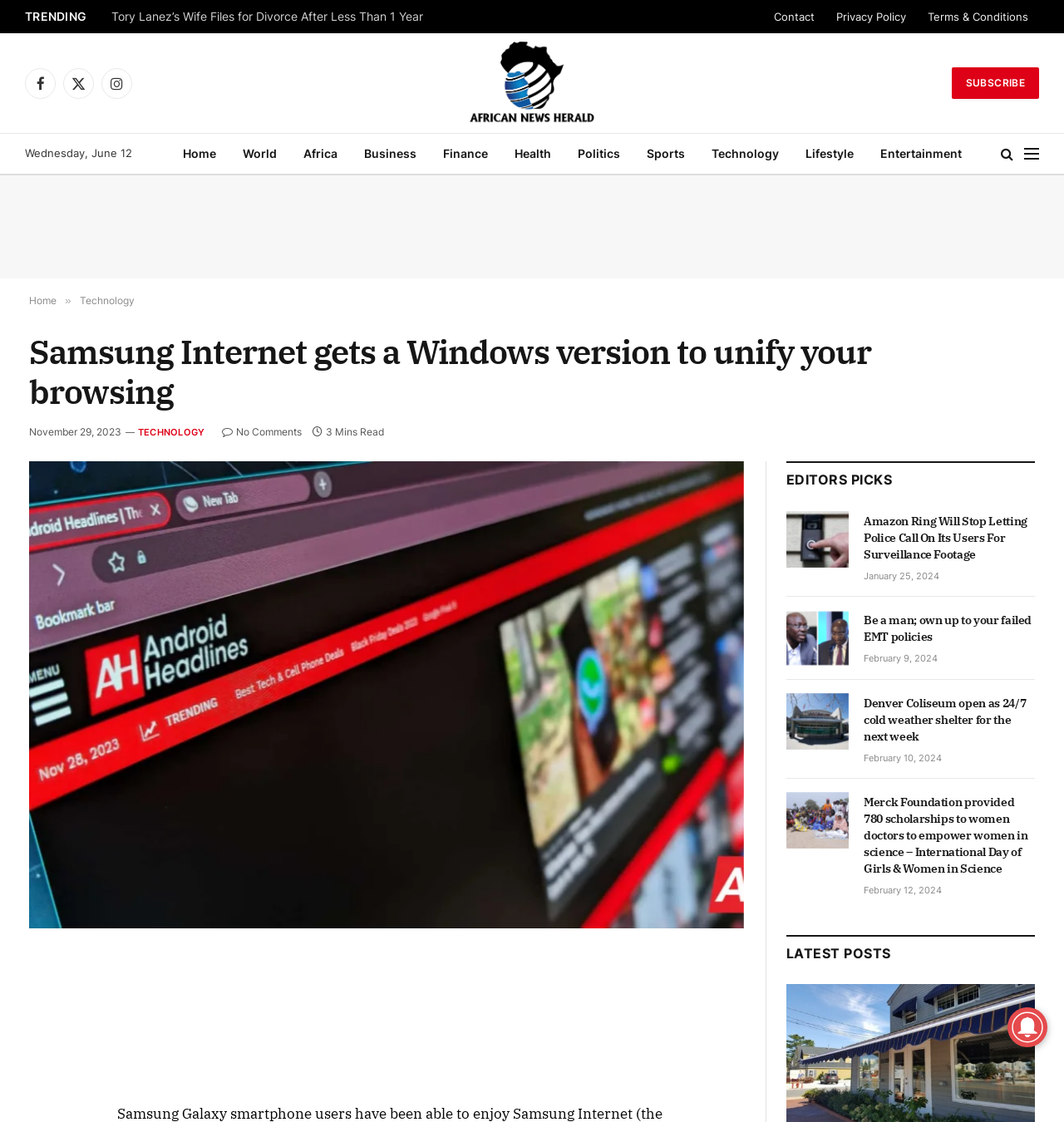Answer the question in a single word or phrase:
What is the name of the news website?

African News Herald